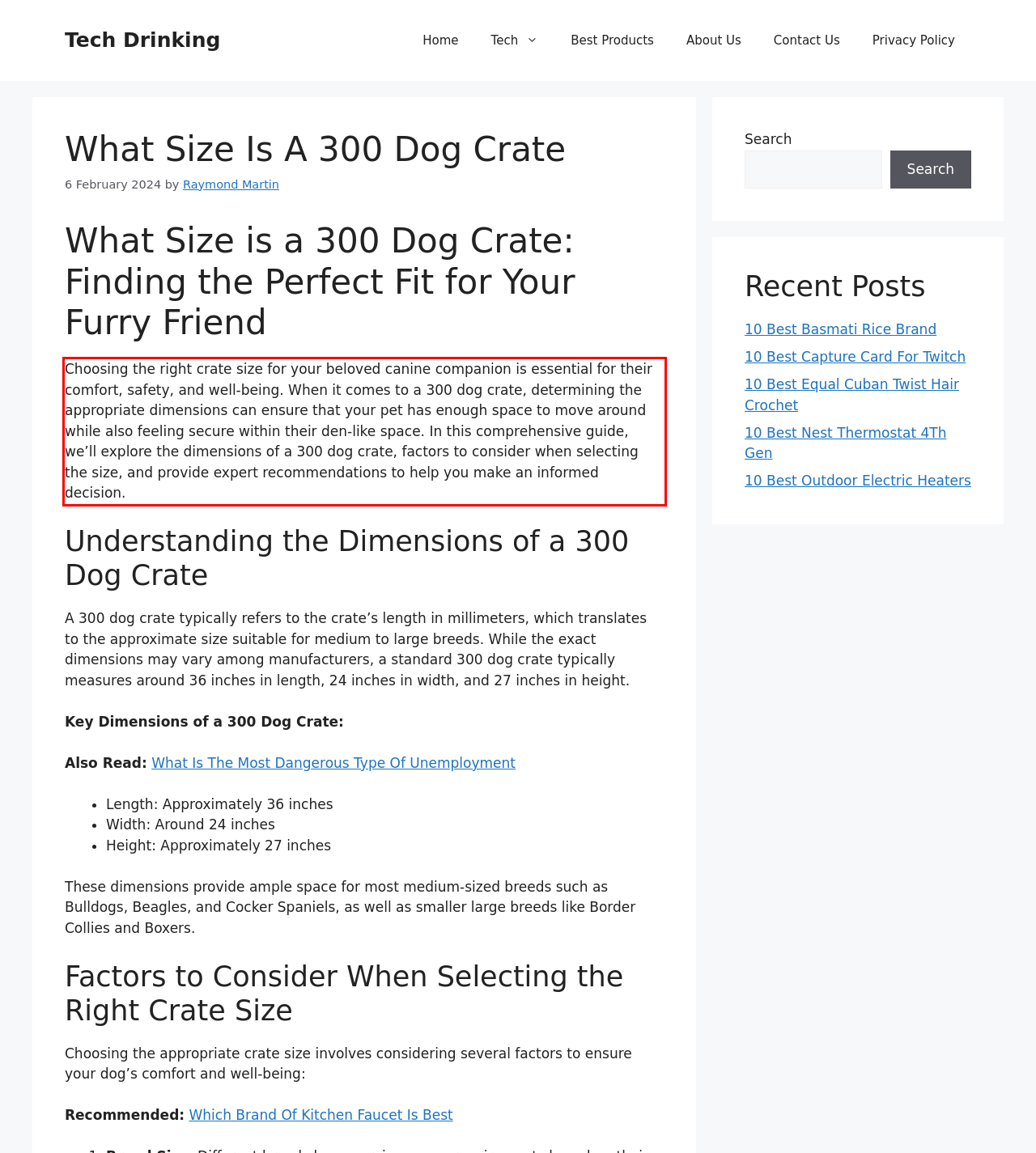Please identify the text within the red rectangular bounding box in the provided webpage screenshot.

Choosing the right crate size for your beloved canine companion is essential for their comfort, safety, and well-being. When it comes to a 300 dog crate, determining the appropriate dimensions can ensure that your pet has enough space to move around while also feeling secure within their den-like space. In this comprehensive guide, we’ll explore the dimensions of a 300 dog crate, factors to consider when selecting the size, and provide expert recommendations to help you make an informed decision.